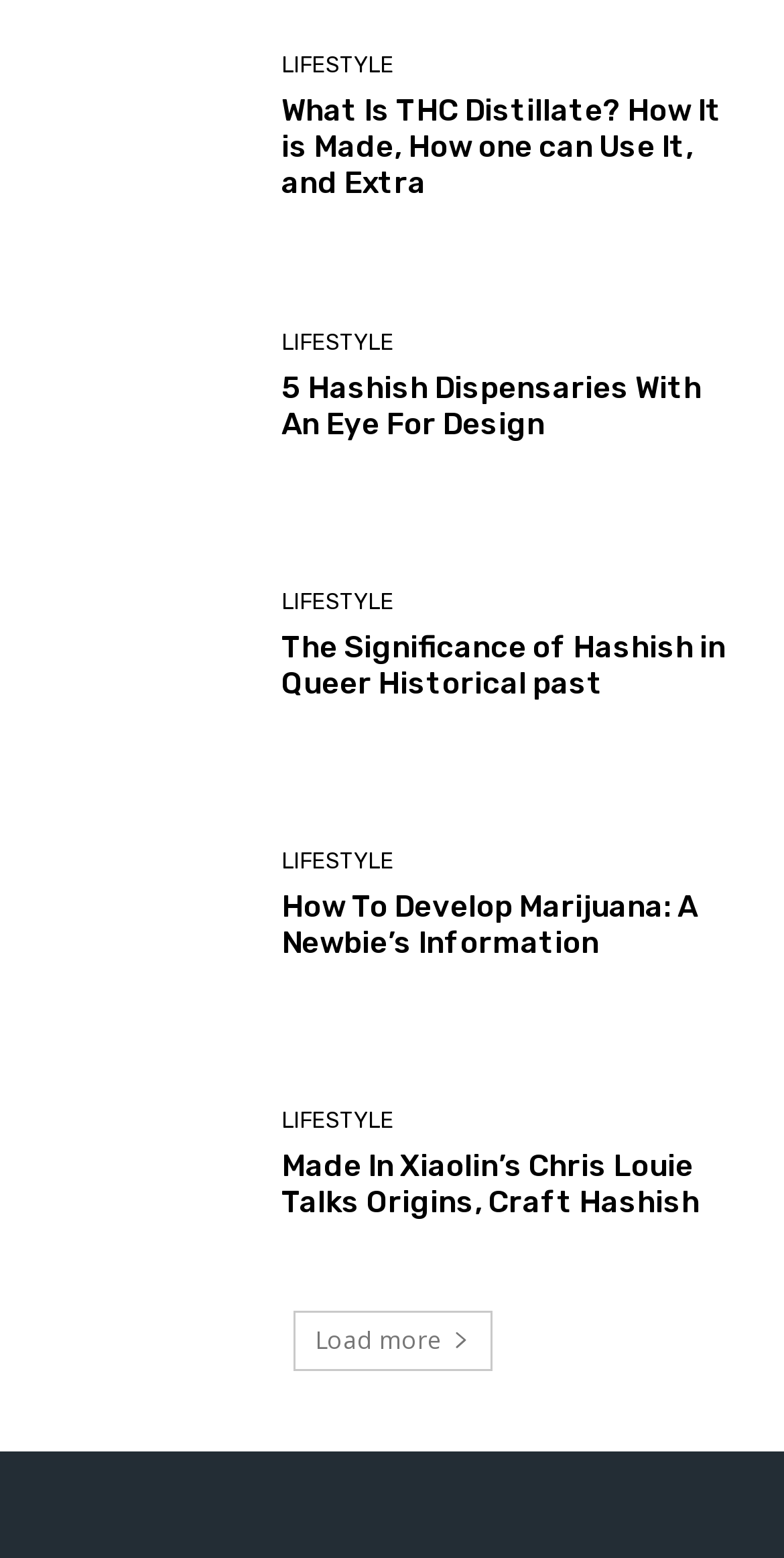Please determine the bounding box coordinates of the clickable area required to carry out the following instruction: "Learn about hashish dispensaries with design". The coordinates must be four float numbers between 0 and 1, represented as [left, top, right, bottom].

[0.051, 0.18, 0.321, 0.316]